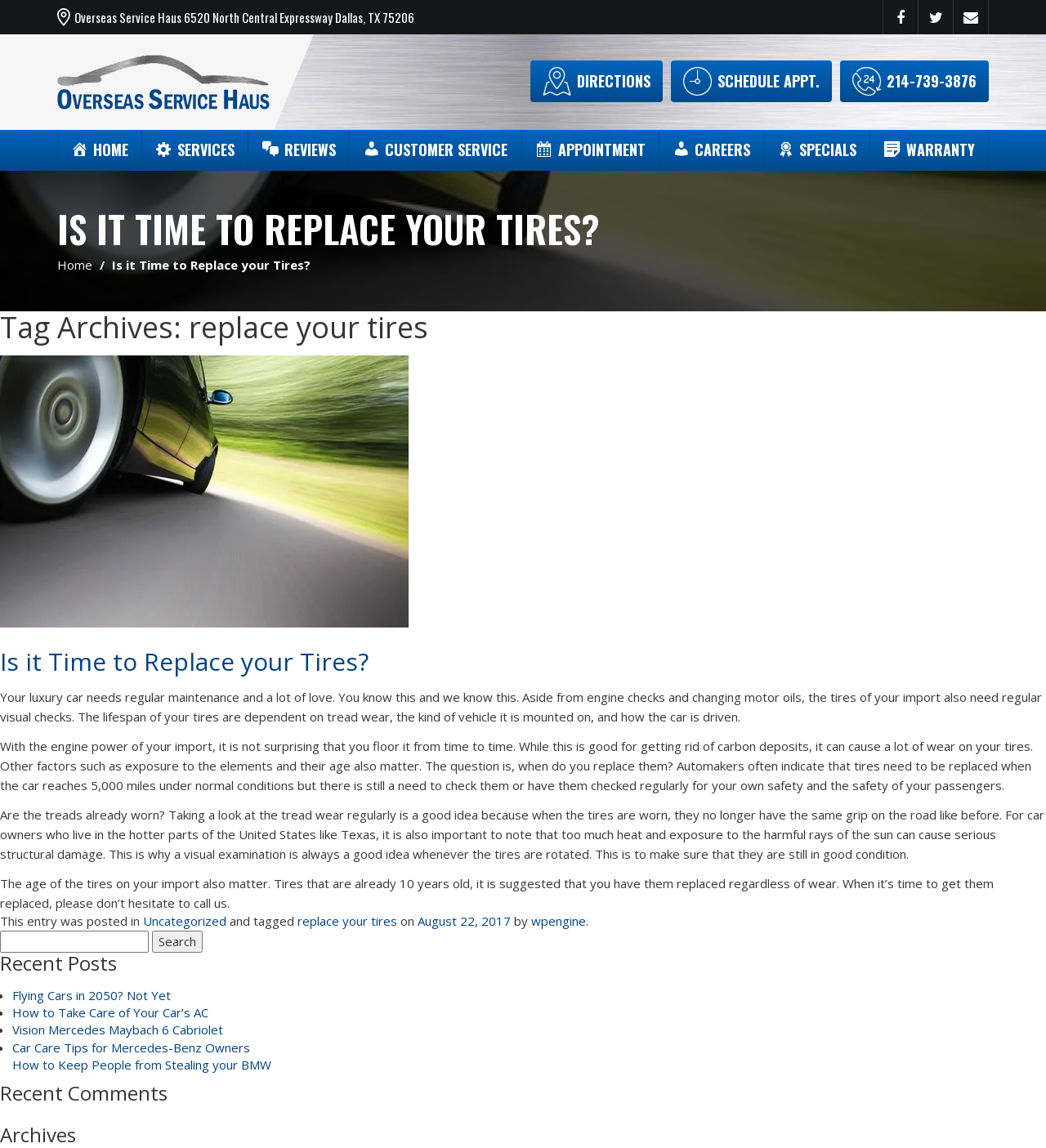Identify the bounding box coordinates of the area you need to click to perform the following instruction: "Click on the 'DIRECTIONS' link".

[0.507, 0.053, 0.634, 0.089]